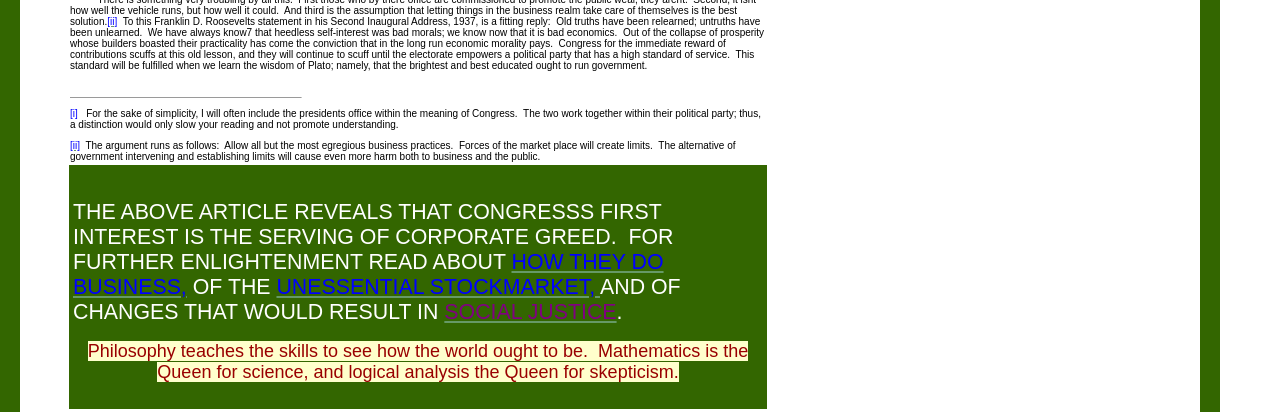Reply to the question with a single word or phrase:
What is the significance of Plato's wisdom?

It is related to good government